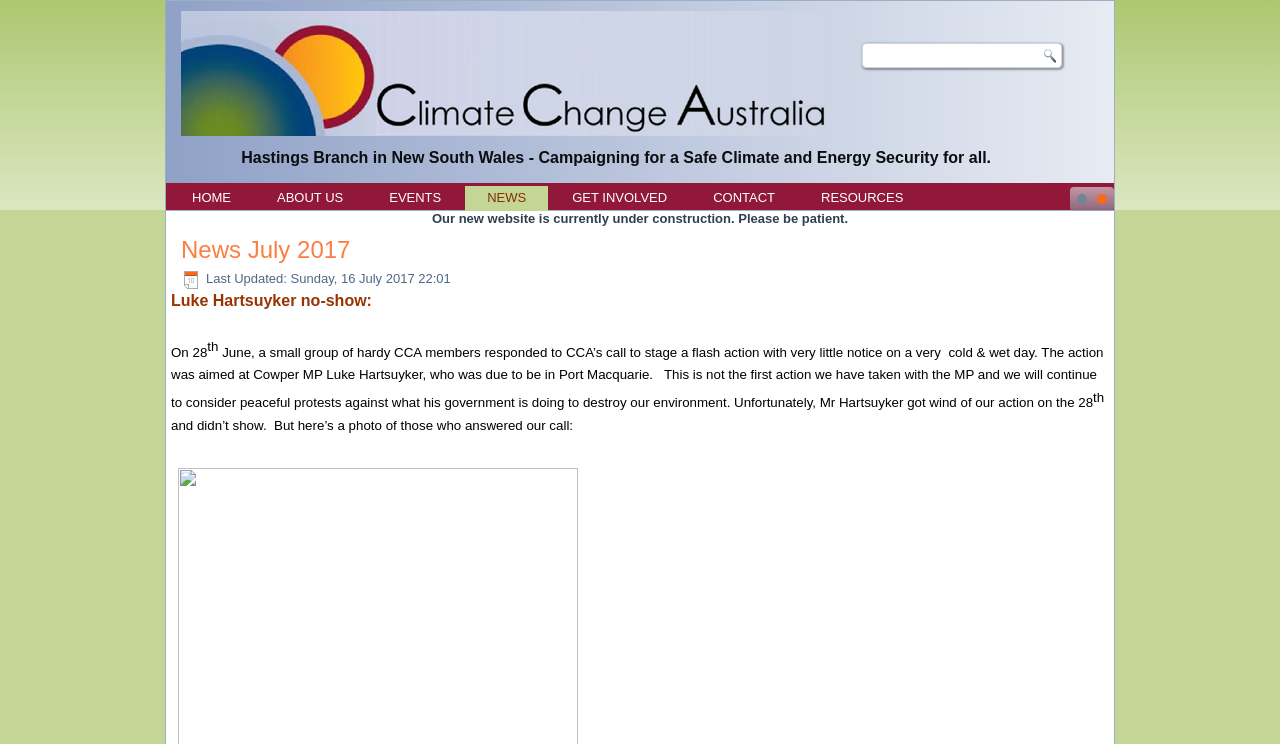Could you determine the bounding box coordinates of the clickable element to complete the instruction: "Click the NEWS link"? Provide the coordinates as four float numbers between 0 and 1, i.e., [left, top, right, bottom].

[0.363, 0.25, 0.428, 0.284]